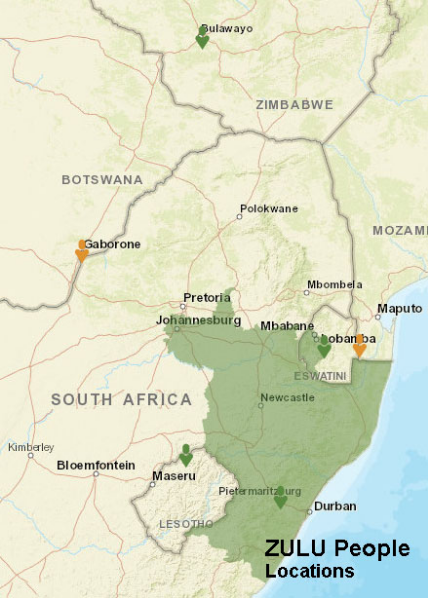Describe all the elements and aspects of the image comprehensively.

This image displays a map highlighting the locations associated with the Zulu people, also known as Amazulu, in Southern Africa. The map highlights key cities and regions, including Johannesburg, Durban, and others, indicating areas where the Zulu population is primarily concentrated. The Zulu people, the largest ethnic group in South Africa, are mainly situated in KwaZulu-Natal, which is shaded in green on the map, signifying their cultural and historical significance in the region. Additionally, the map includes markers for other notable cities such as Gaborone in Botswana and Mbabane in Eswatini, illustrating the broader geographic context of the Zulu's presence. The legend at the bottom right clearly labels "ZULU People Locations," further emphasizing the cultural landscape and the rich heritage of the Zulu community in this area.